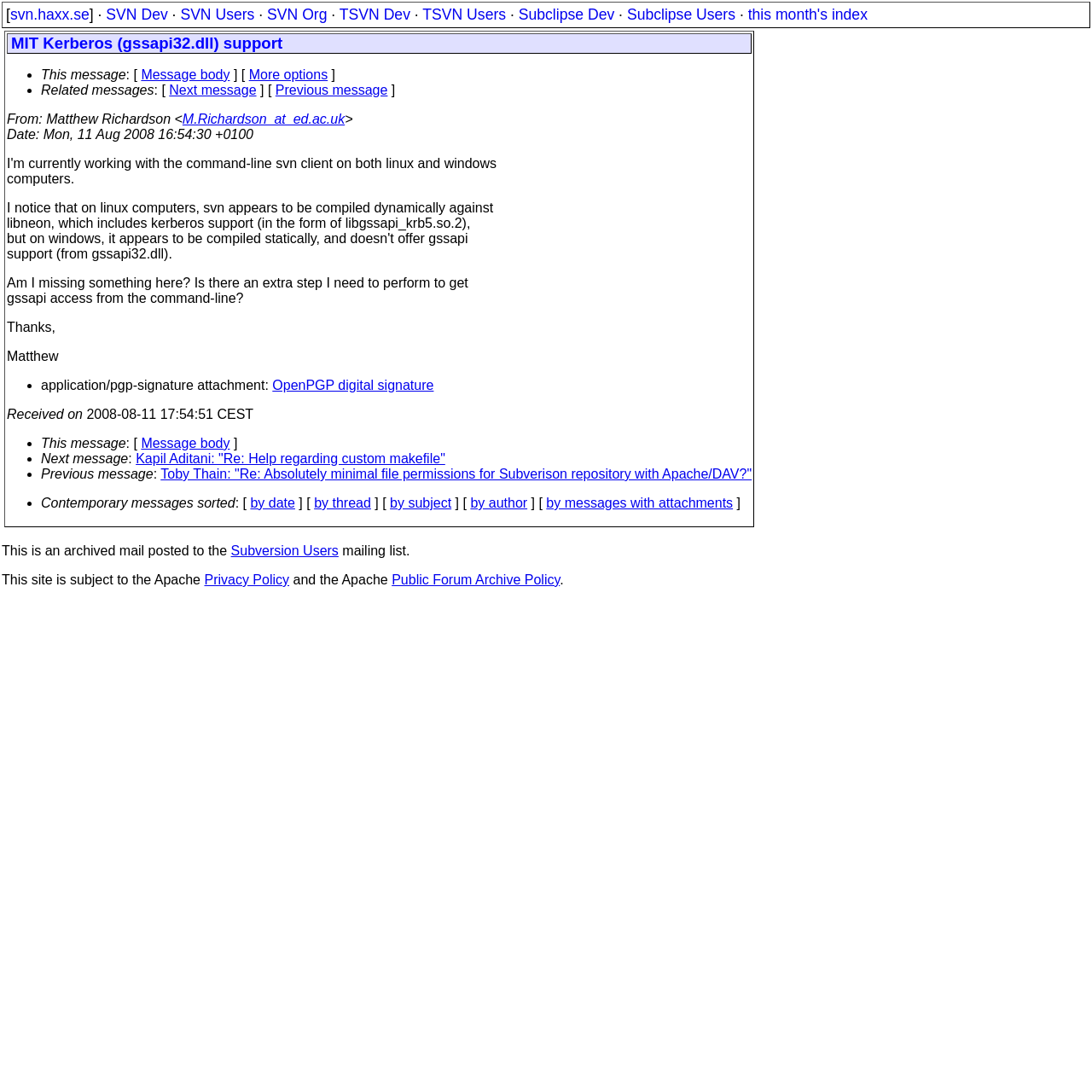Find the bounding box coordinates of the clickable area required to complete the following action: "visit Subclipse Users".

[0.574, 0.005, 0.673, 0.021]